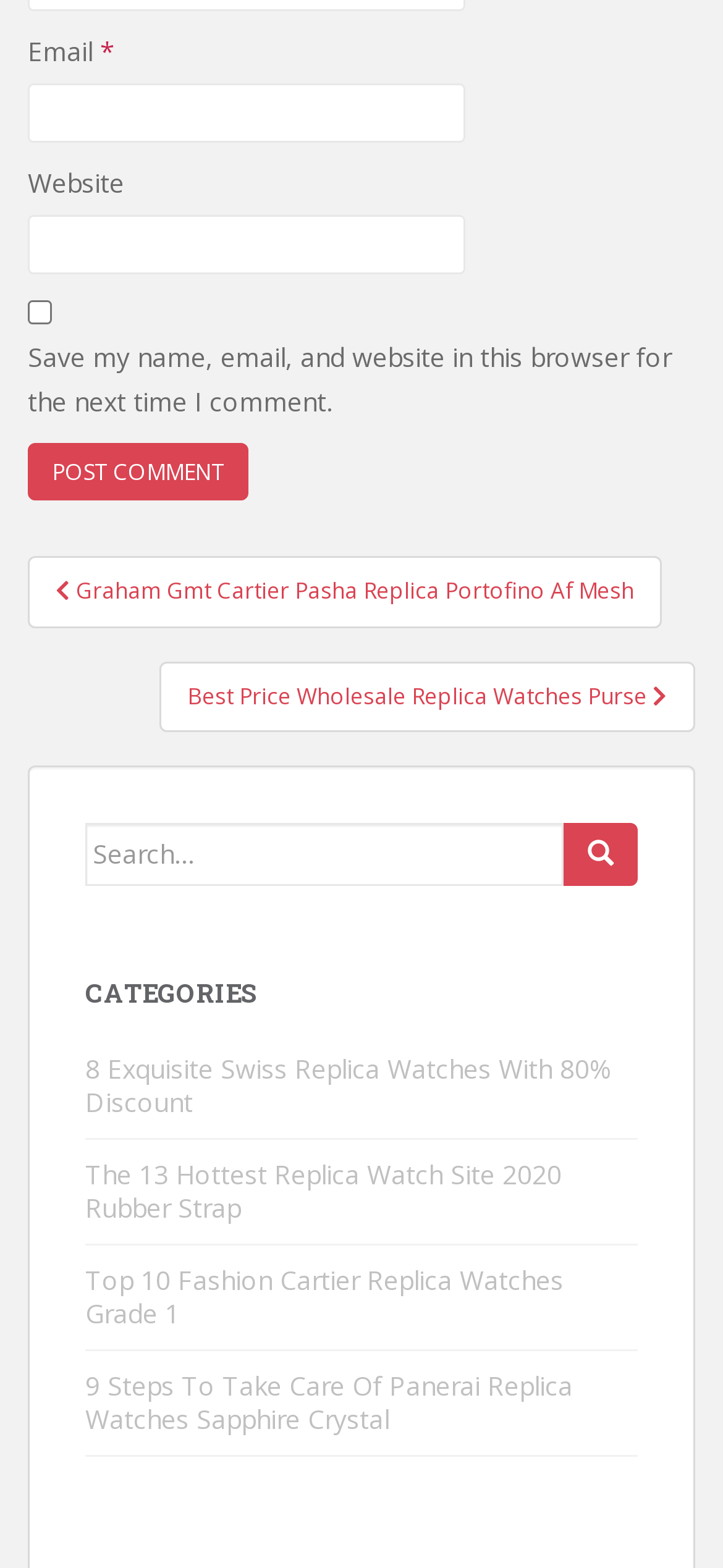What is the topic of the links under 'CATEGORIES'?
Utilize the image to construct a detailed and well-explained answer.

The links under 'CATEGORIES' all appear to be related to replica watches, with titles such as '8 Exquisite Swiss Replica Watches With 80% Discount' and 'Top 10 Fashion Cartier Replica Watches Grade 1'. This suggests that the topic of these links is replica watches.